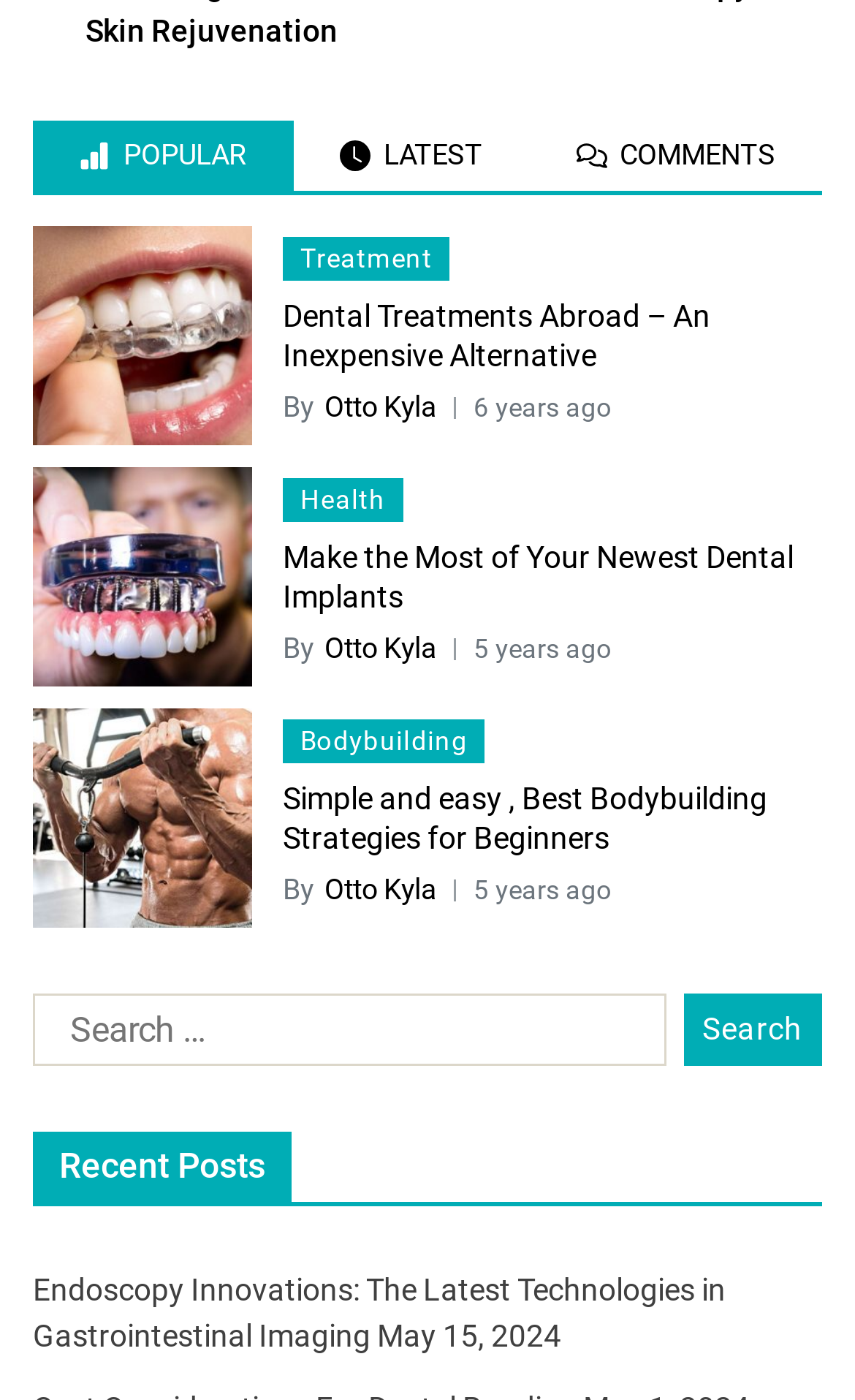What is the category of the first post?
Based on the screenshot, give a detailed explanation to answer the question.

I looked at the first post and saw that it has a link 'Treatment' which indicates that the category of the post is related to dental treatments.